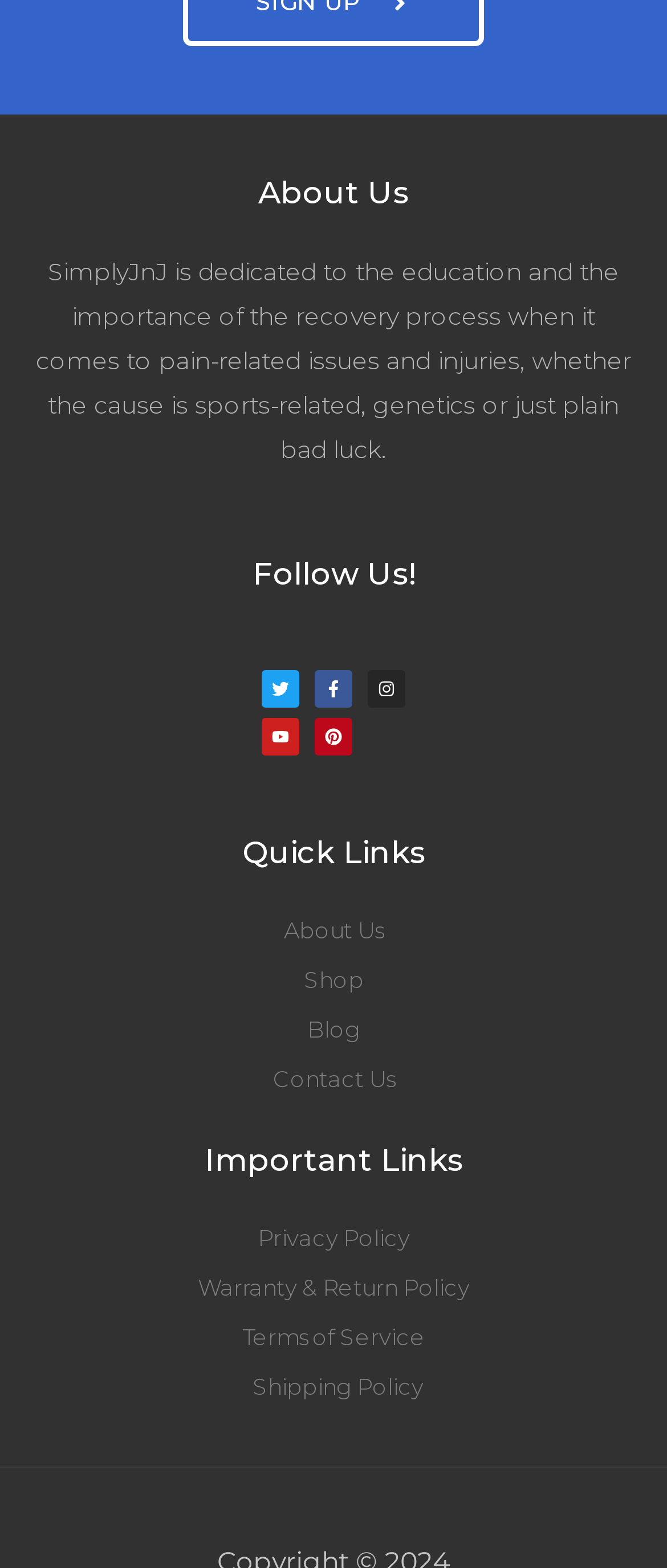Find the bounding box coordinates of the element to click in order to complete this instruction: "Read the blog". The bounding box coordinates must be four float numbers between 0 and 1, denoted as [left, top, right, bottom].

[0.051, 0.643, 0.949, 0.669]